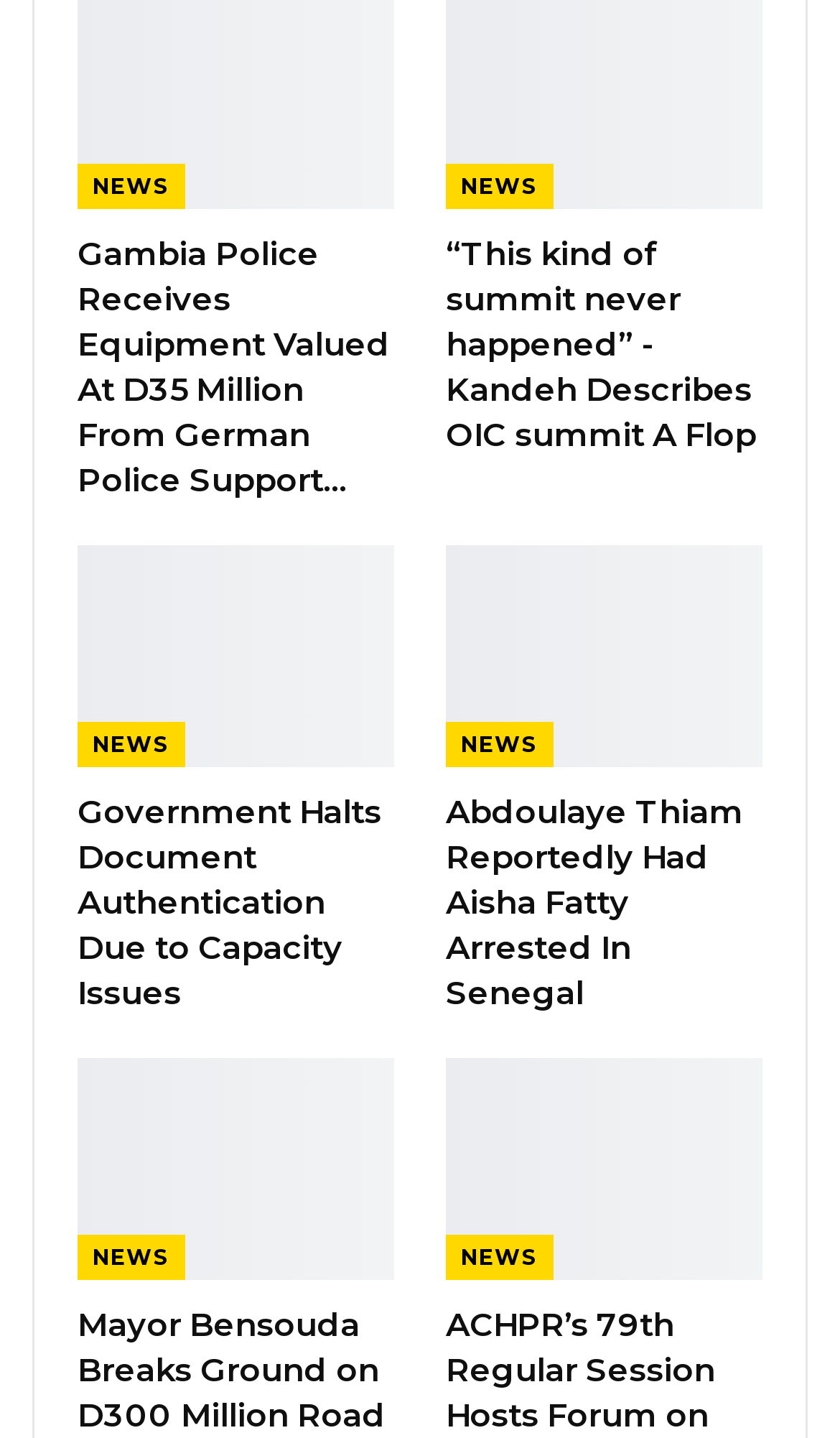Use a single word or phrase to answer the question:
How many news articles are on this page?

12